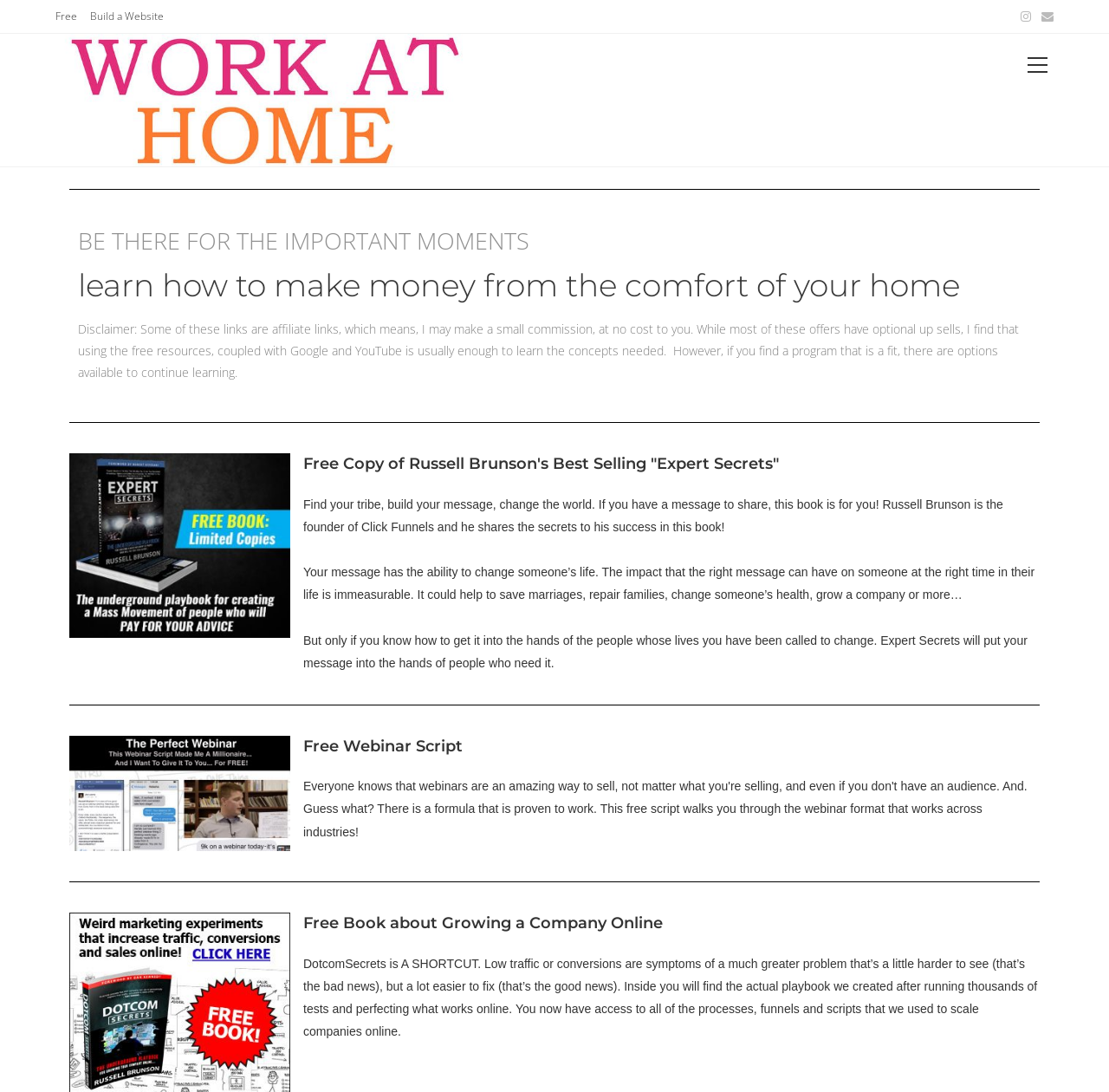What is the disclaimer about on this webpage?
Please answer the question with a detailed response using the information from the screenshot.

The disclaimer on the webpage states that some of the links are affiliate links, which means that the website owner may earn a small commission if someone clicks on those links and makes a purchase. This disclaimer is intended to provide transparency about the website's monetization strategy.